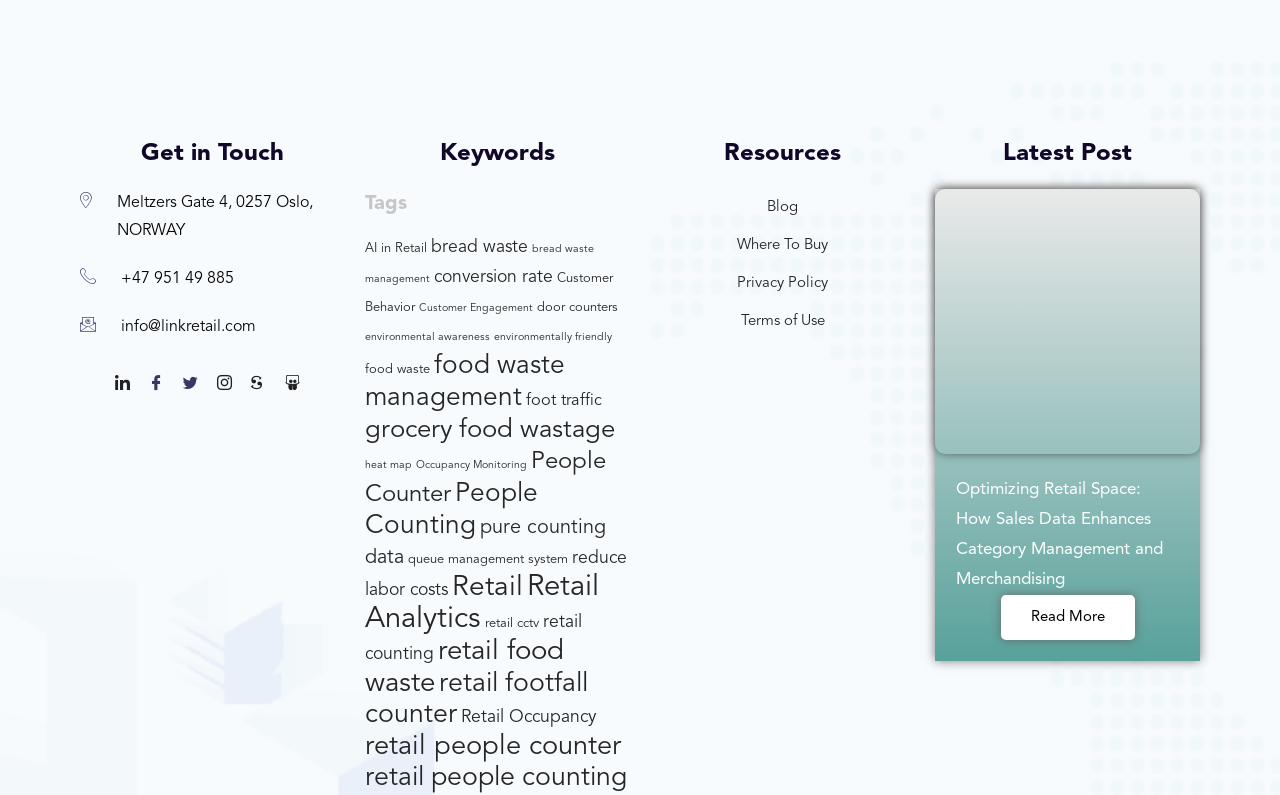What is the address of the company?
Respond with a short answer, either a single word or a phrase, based on the image.

Meltzers Gate 4, 0257 Oslo, NORWAY